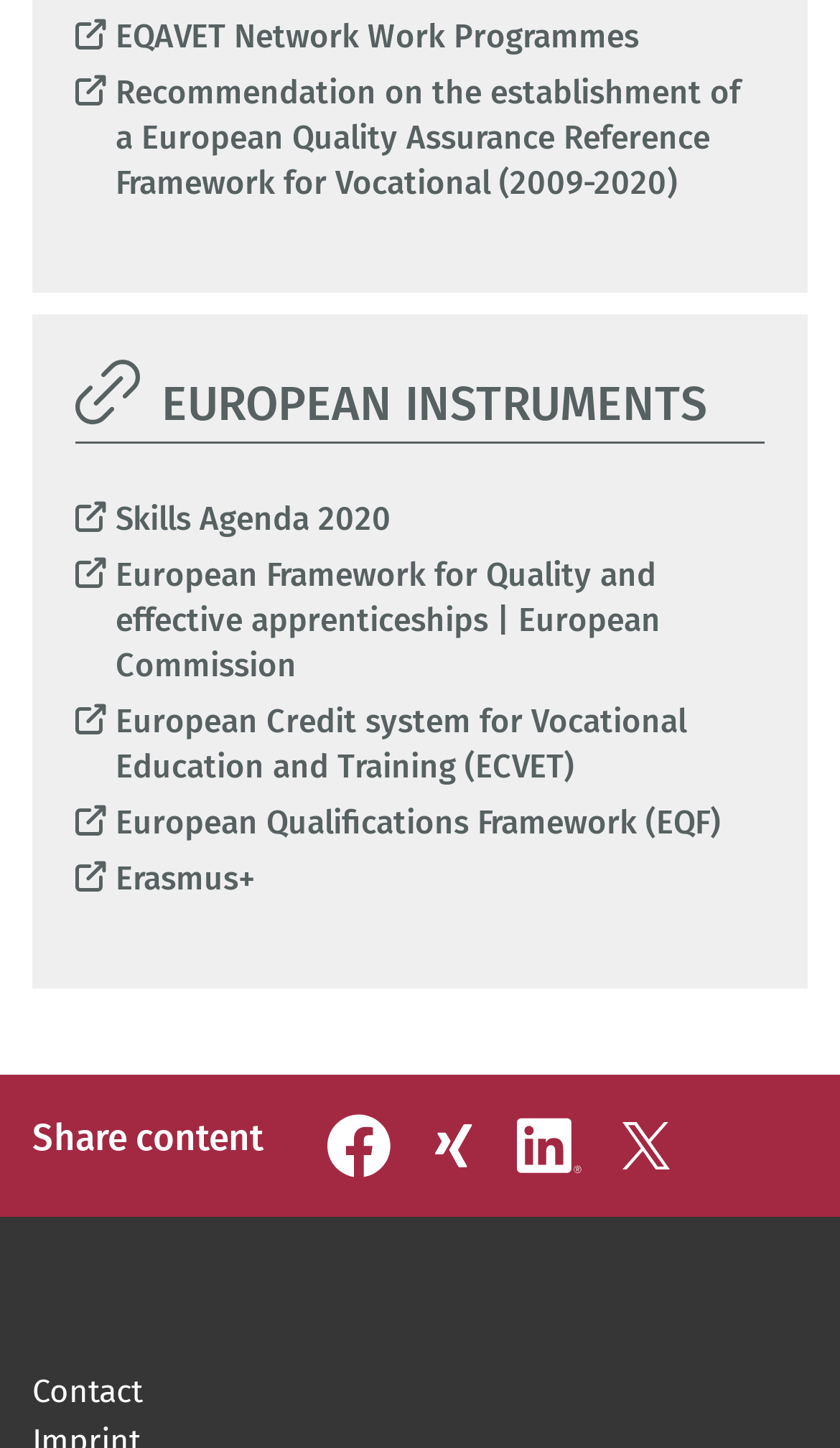What is the purpose of the links at the top?
Look at the image and answer the question using a single word or phrase.

To provide information